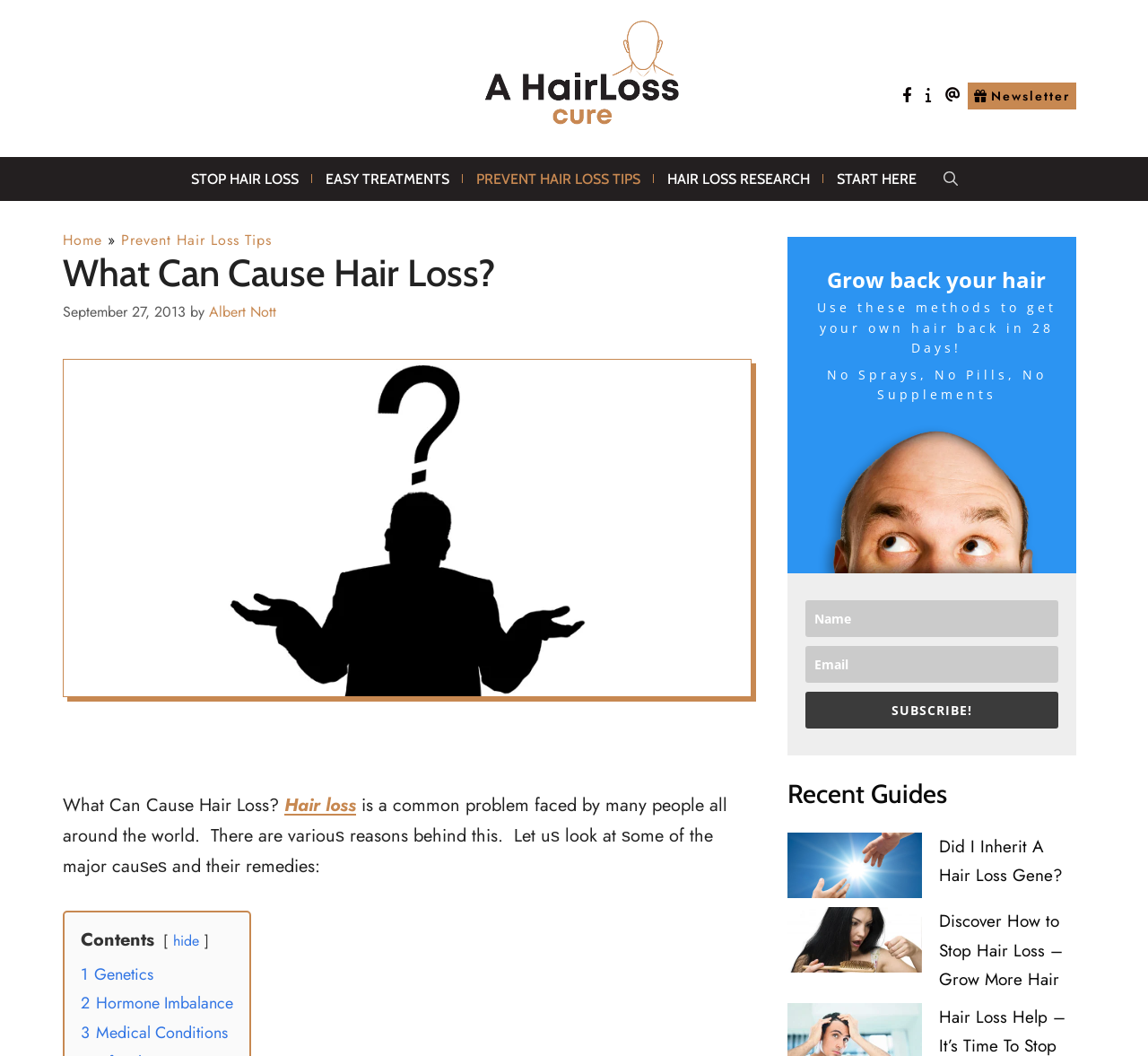Please determine the bounding box coordinates of the clickable area required to carry out the following instruction: "Subscribe to the newsletter". The coordinates must be four float numbers between 0 and 1, represented as [left, top, right, bottom].

[0.702, 0.655, 0.922, 0.69]